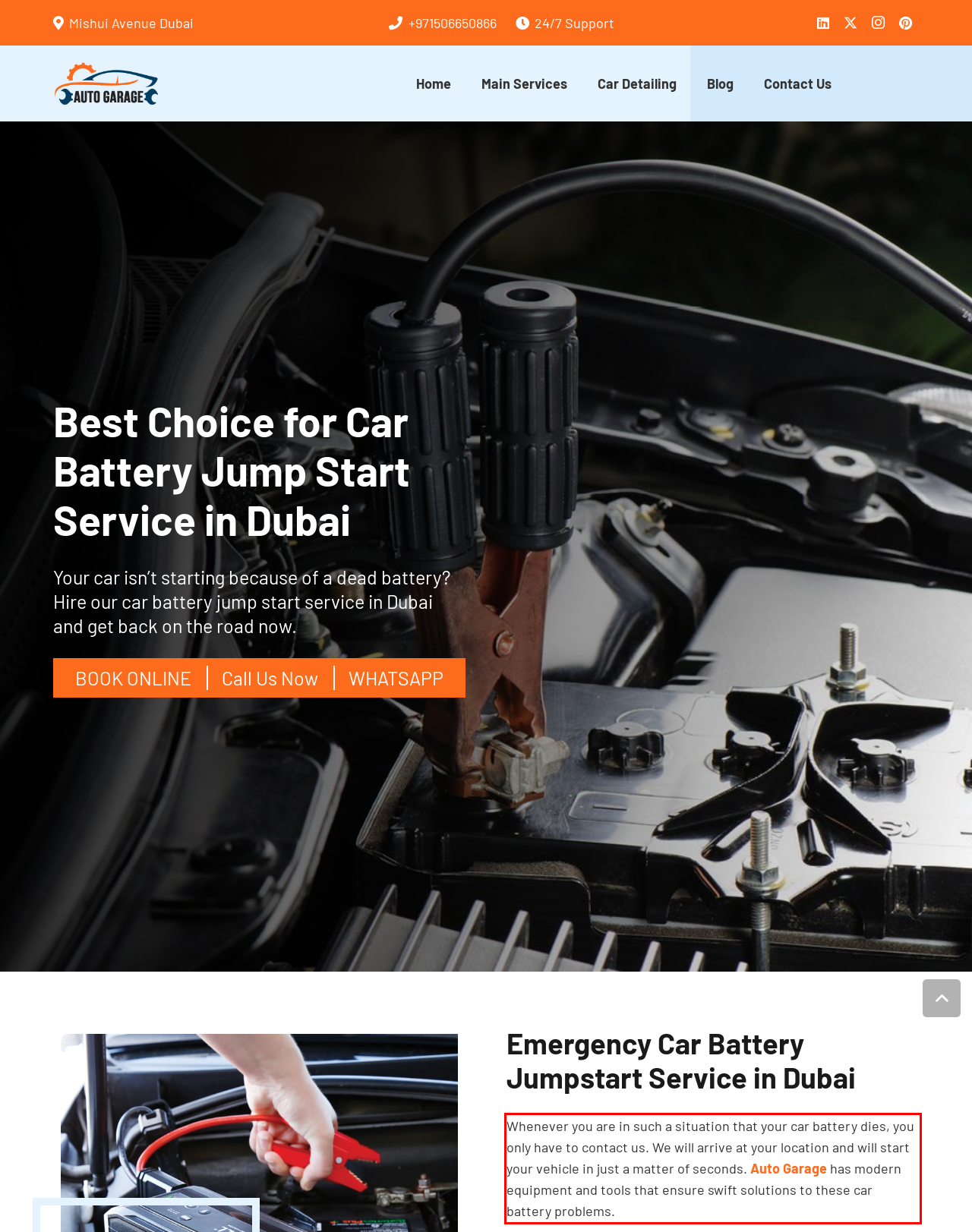With the given screenshot of a webpage, locate the red rectangle bounding box and extract the text content using OCR.

Whenever you are in such a situation that your car battery dies, you only have to contact us. We will arrive at your location and will start your vehicle in just a matter of seconds. Auto Garage has modern equipment and tools that ensure swift solutions to these car battery problems.